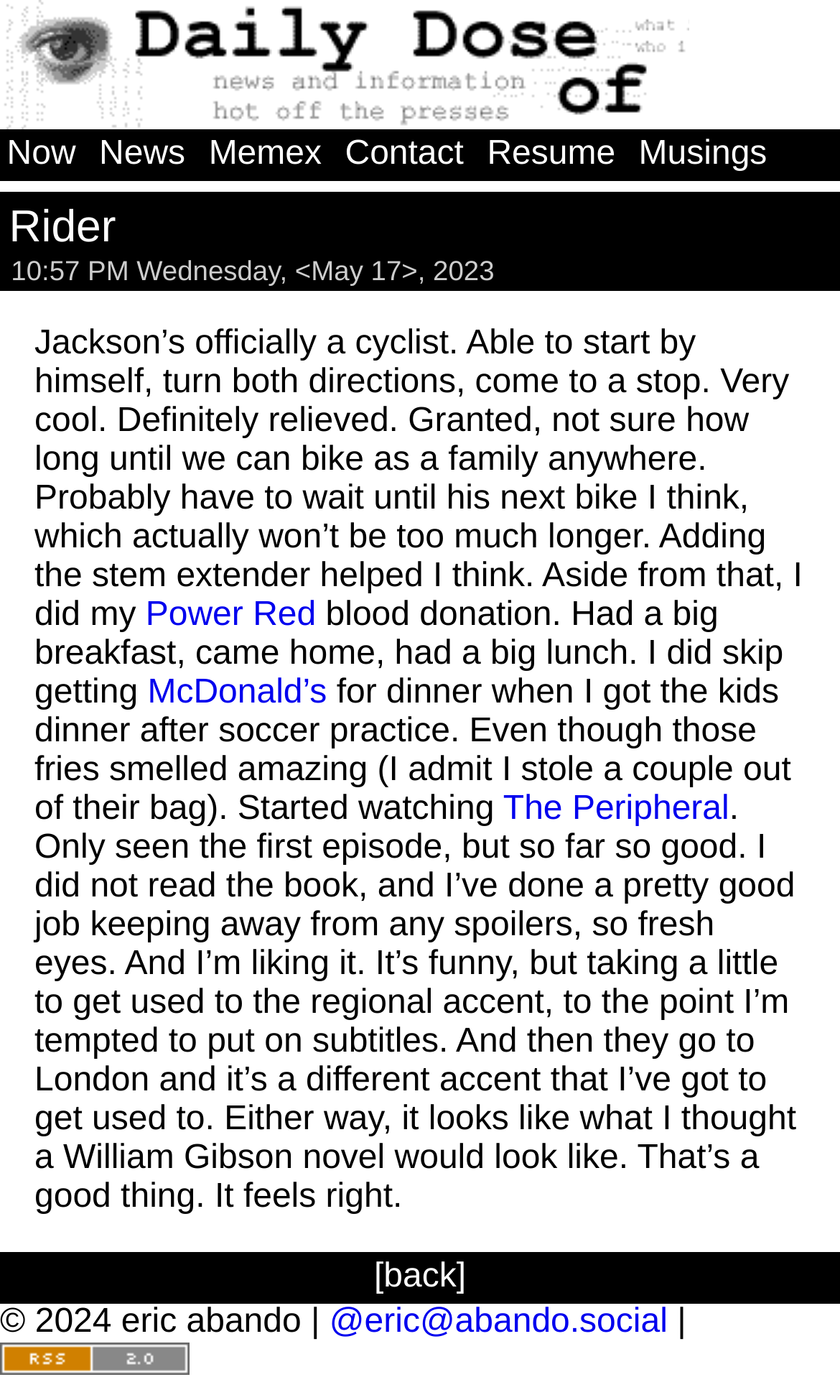Please find the bounding box for the following UI element description. Provide the coordinates in (top-left x, top-left y, bottom-right x, bottom-right y) format, with values between 0 and 1: The Peripheral

[0.599, 0.565, 0.868, 0.591]